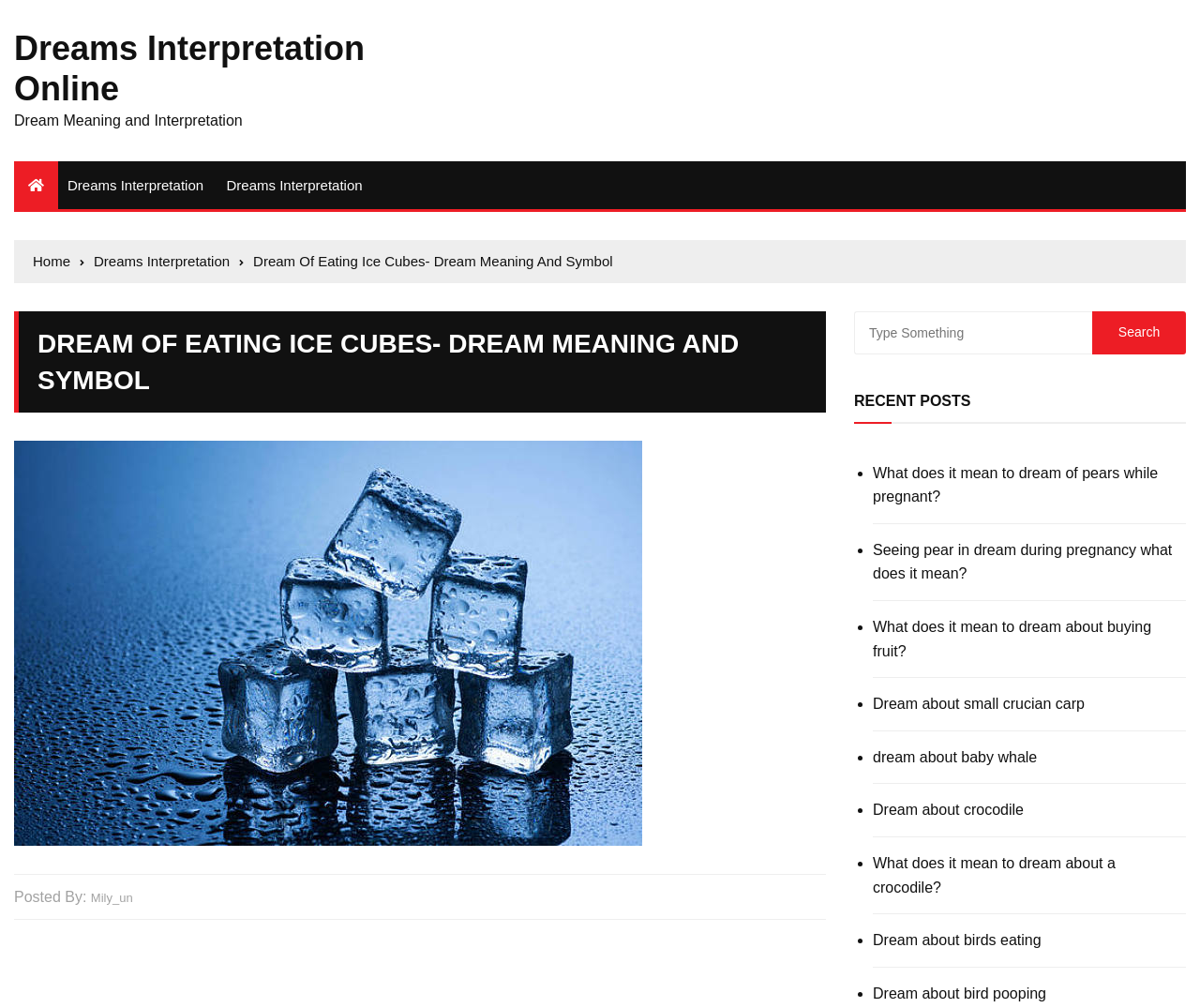Please find and report the primary heading text from the webpage.

Dreams Interpretation Online